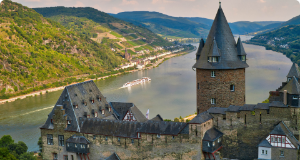Give a one-word or short-phrase answer to the following question: 
What is the castle made of?

Stone